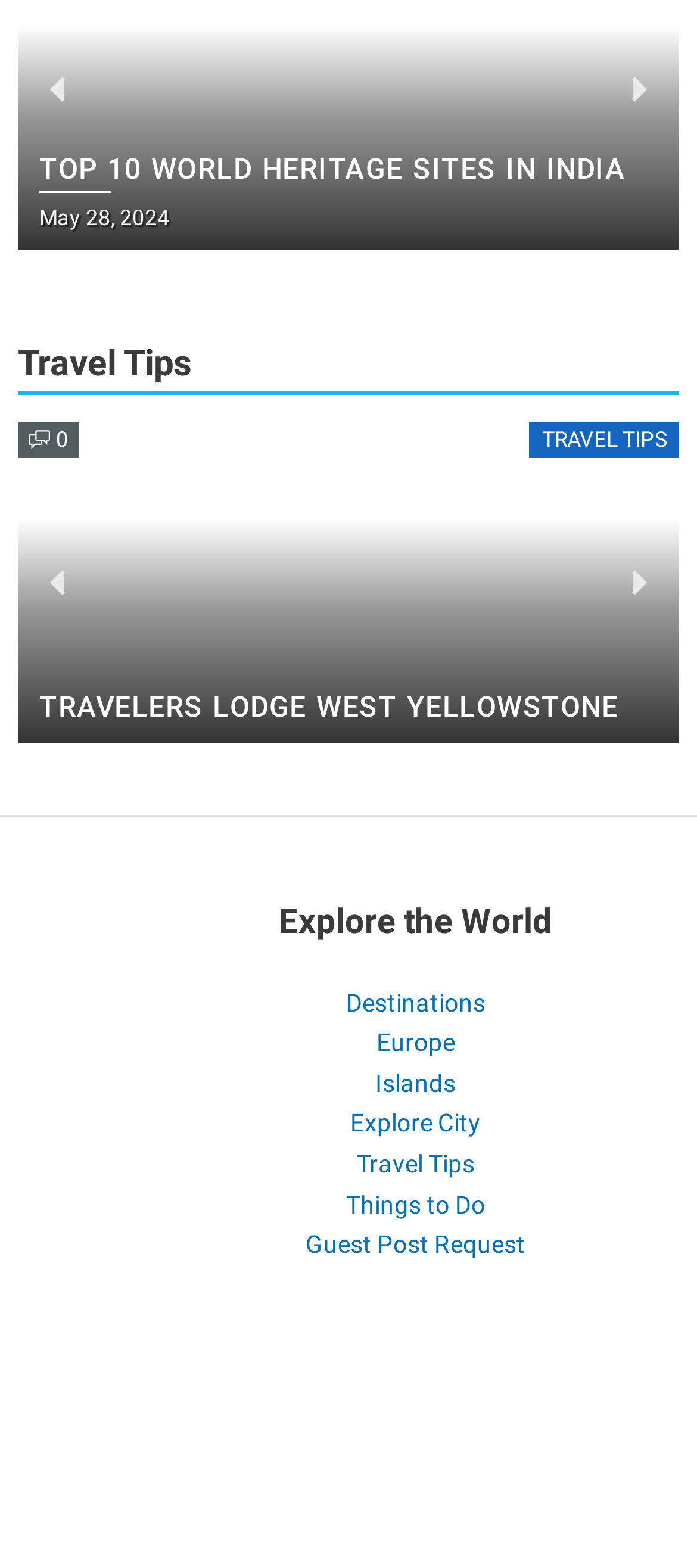Extract the bounding box coordinates of the UI element described by: "Exin CDCP Exam Details". The coordinates should include four float numbers ranging from 0 to 1, e.g., [left, top, right, bottom].

None